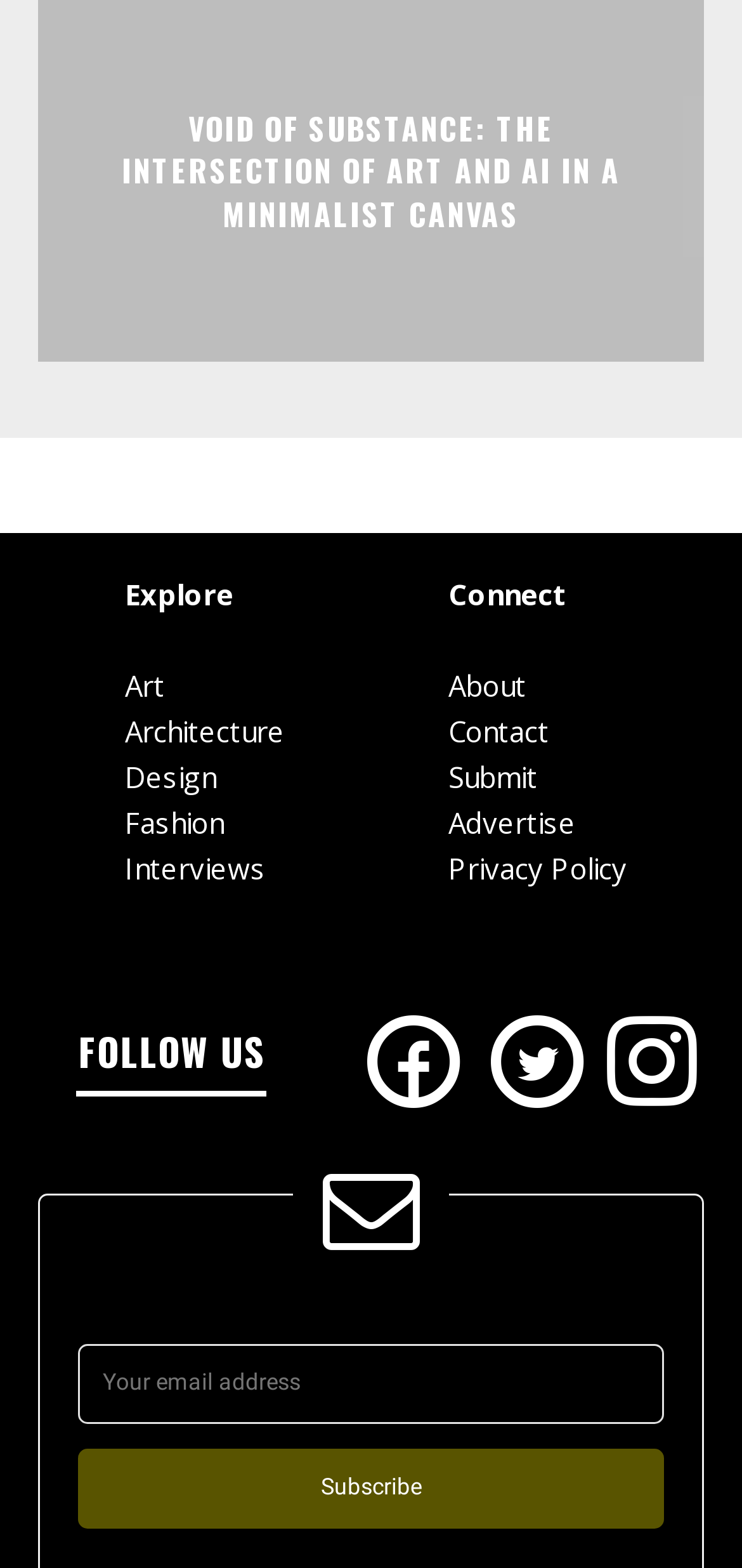Please locate the bounding box coordinates of the element's region that needs to be clicked to follow the instruction: "Follow on social media". The bounding box coordinates should be provided as four float numbers between 0 and 1, i.e., [left, top, right, bottom].

[0.474, 0.687, 0.641, 0.707]